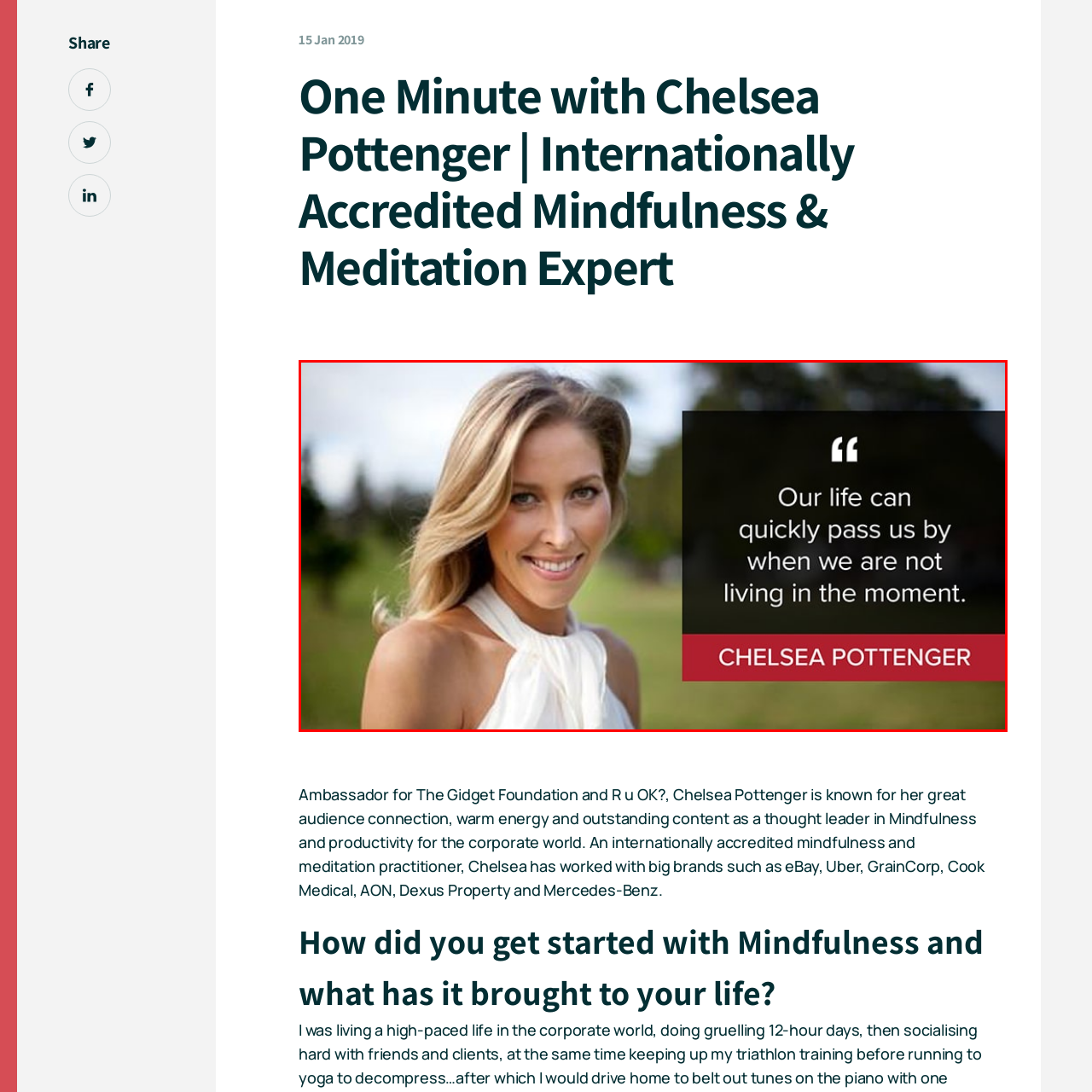Elaborate on the details of the image that is highlighted by the red boundary.

The image features Chelsea Pottenger, an internationally accredited mindfulness and meditation expert, who is captured smiling in an outdoor setting. She exudes warmth and positivity, her blonde hair gently cascading around her shoulders. Accompanying her portrait is an inspiring quote: "Our life can quickly pass us by when we are not living in the moment," emphasizing the importance of mindfulness and present awareness. This quote highlights her philosophy on embracing life as it unfolds, a key aspect of her teachings in personal well-being and productivity.